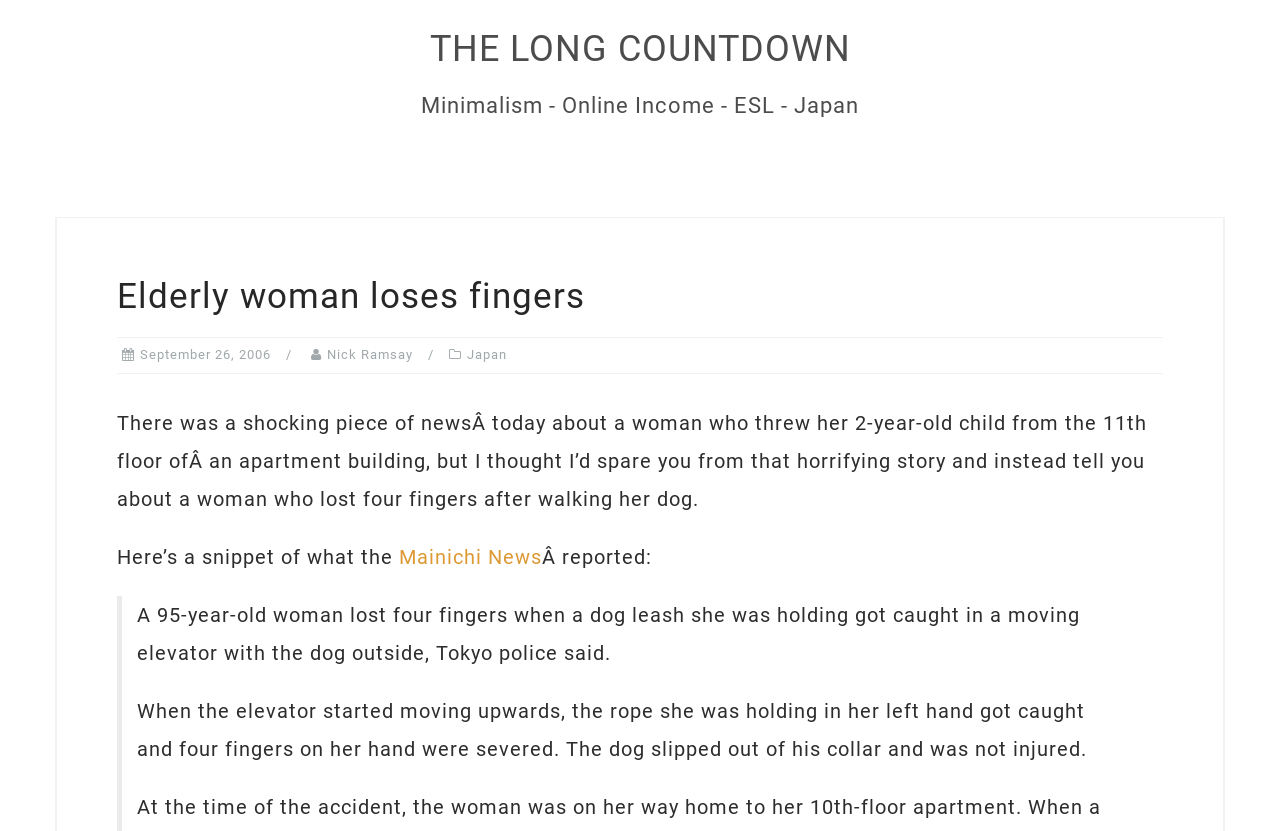Where did the incident occur?
Using the visual information, respond with a single word or phrase.

Tokyo